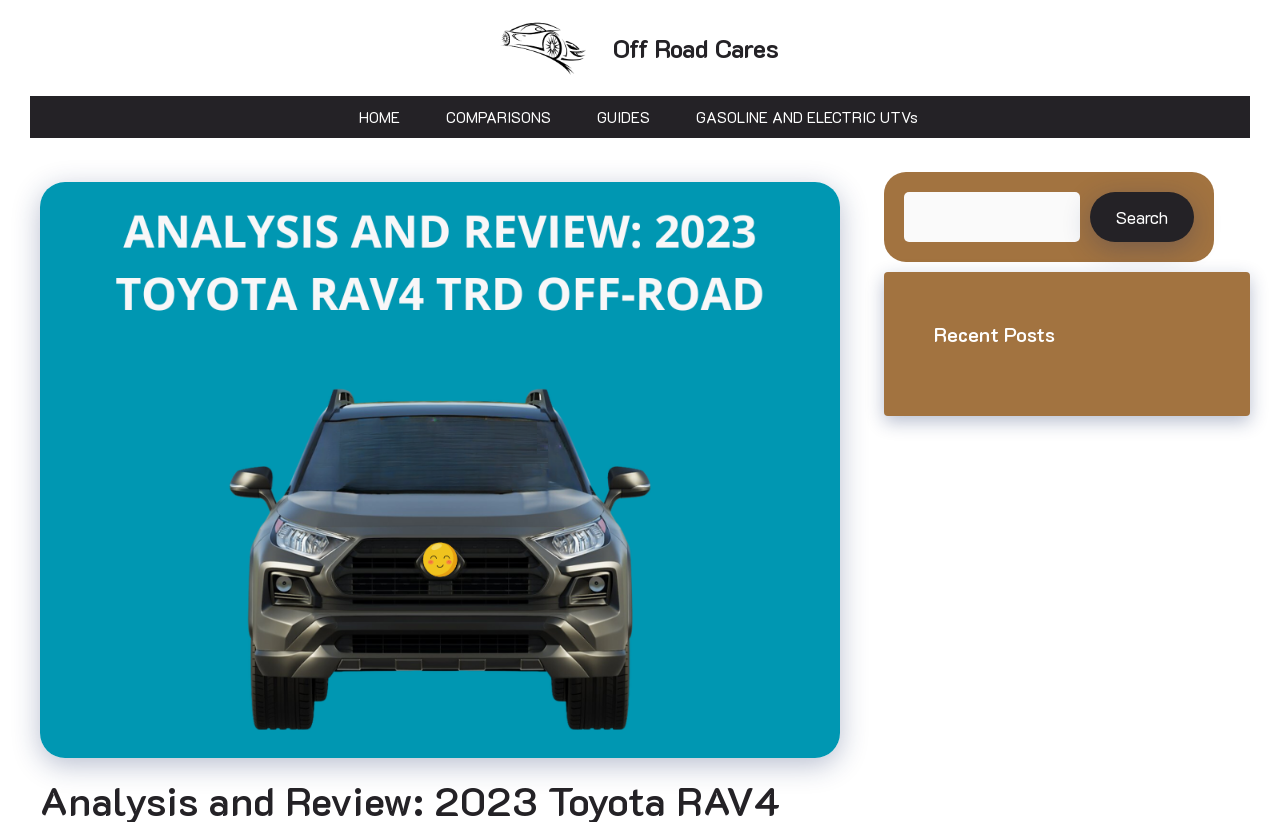Locate the bounding box of the UI element described in the following text: "Off Road Cares".

[0.479, 0.039, 0.608, 0.078]